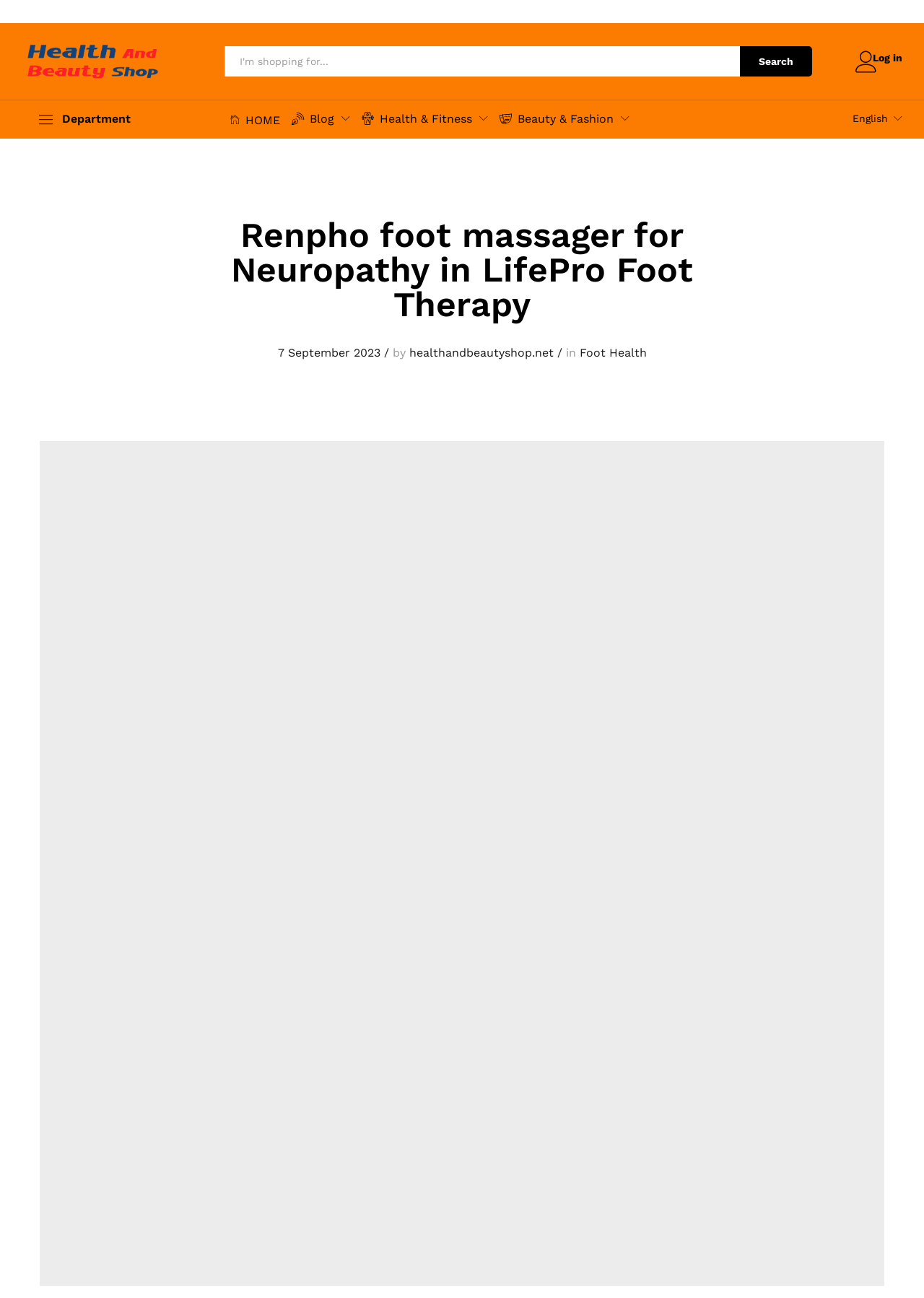Determine the bounding box coordinates of the target area to click to execute the following instruction: "Select English as the language."

[0.923, 0.088, 0.977, 0.095]